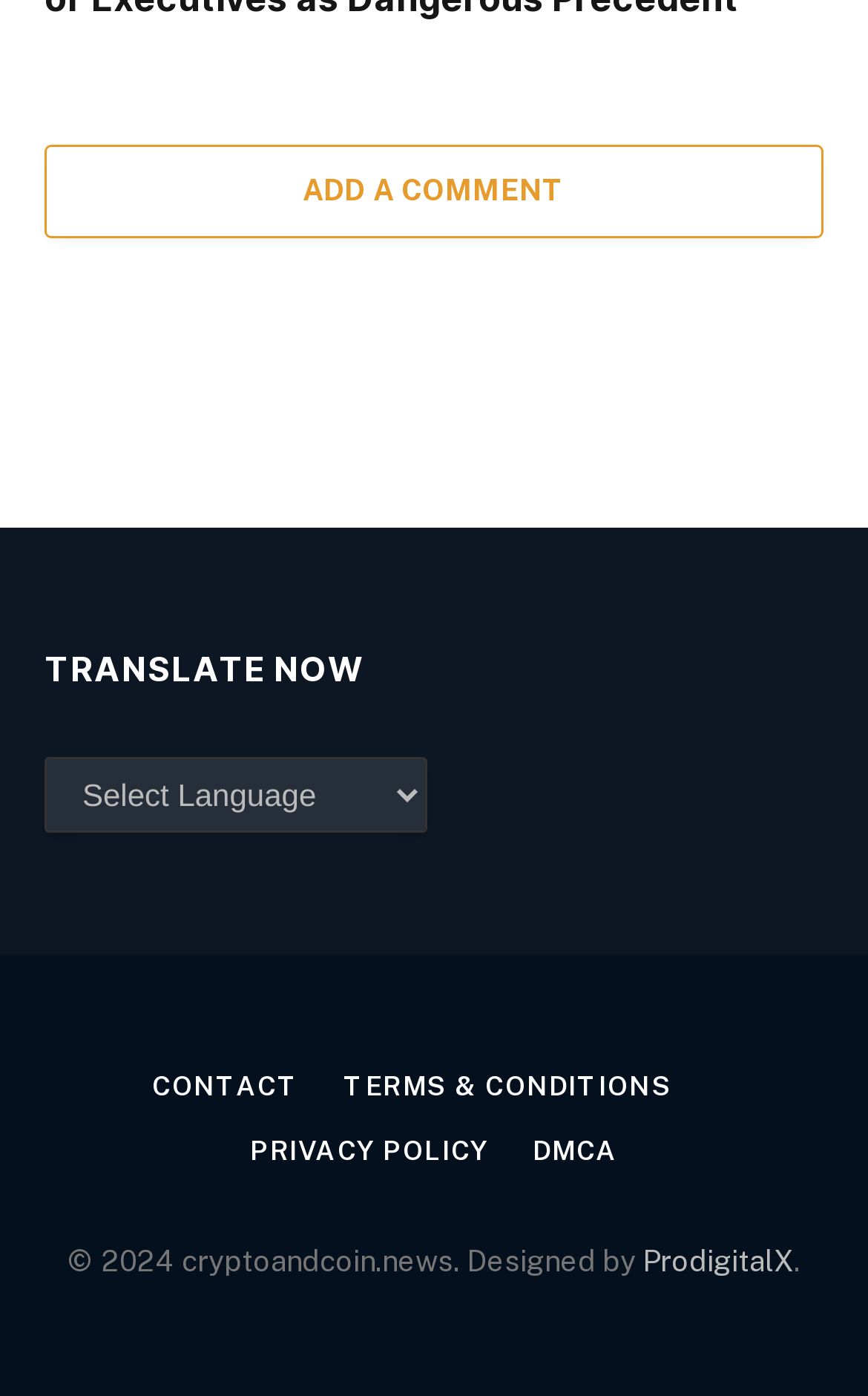Determine the bounding box of the UI component based on this description: "ChatGPT". The bounding box coordinates should be four float values between 0 and 1, i.e., [left, top, right, bottom].

None